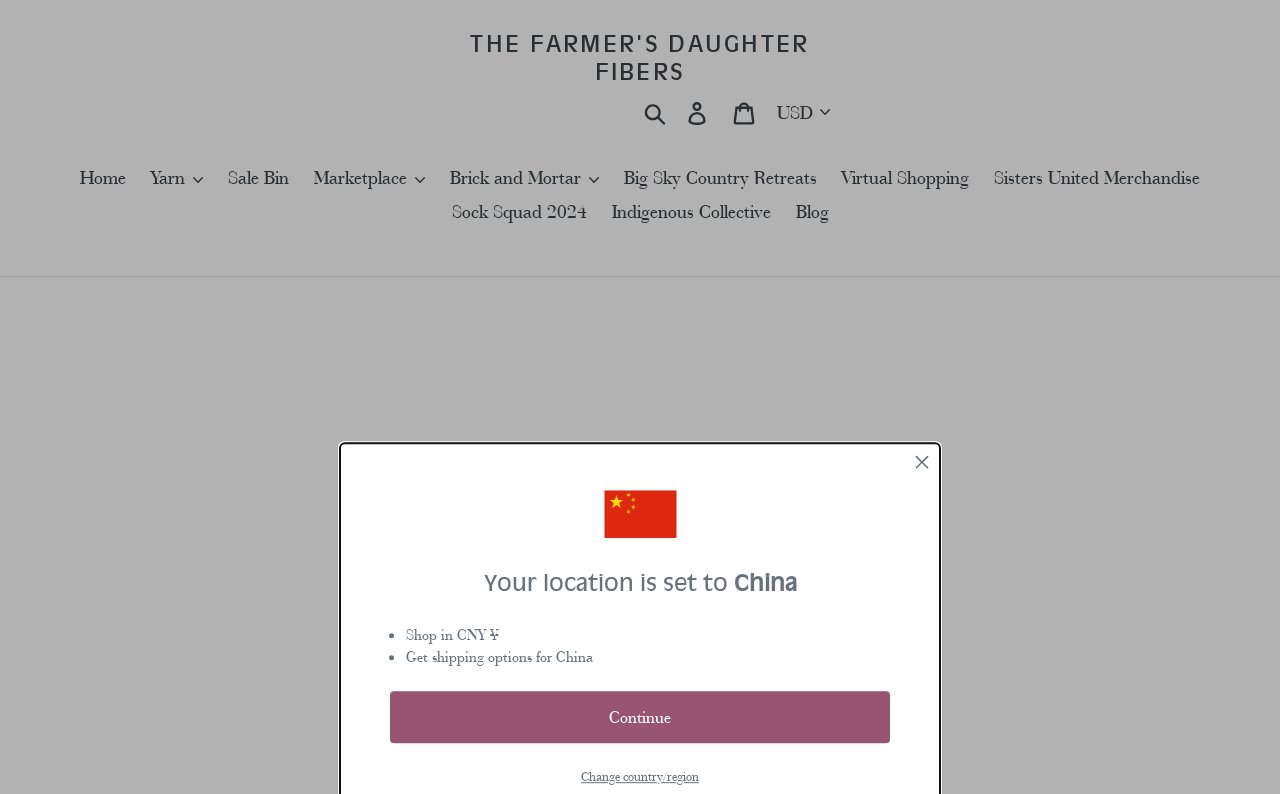Please identify the bounding box coordinates of where to click in order to follow the instruction: "go to the homepage".

[0.055, 0.204, 0.106, 0.245]